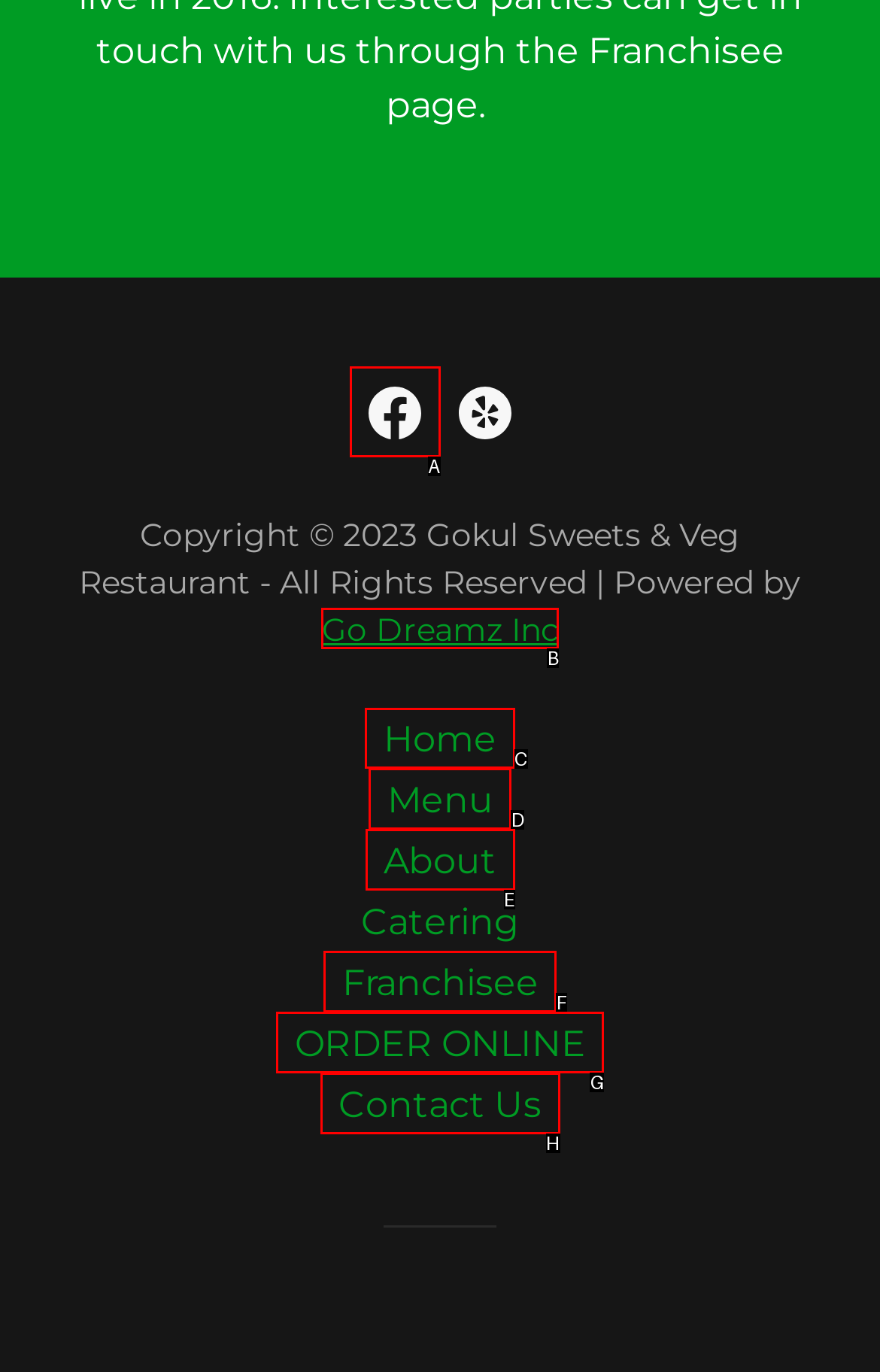Point out the UI element to be clicked for this instruction: Go to the Home page. Provide the answer as the letter of the chosen element.

C